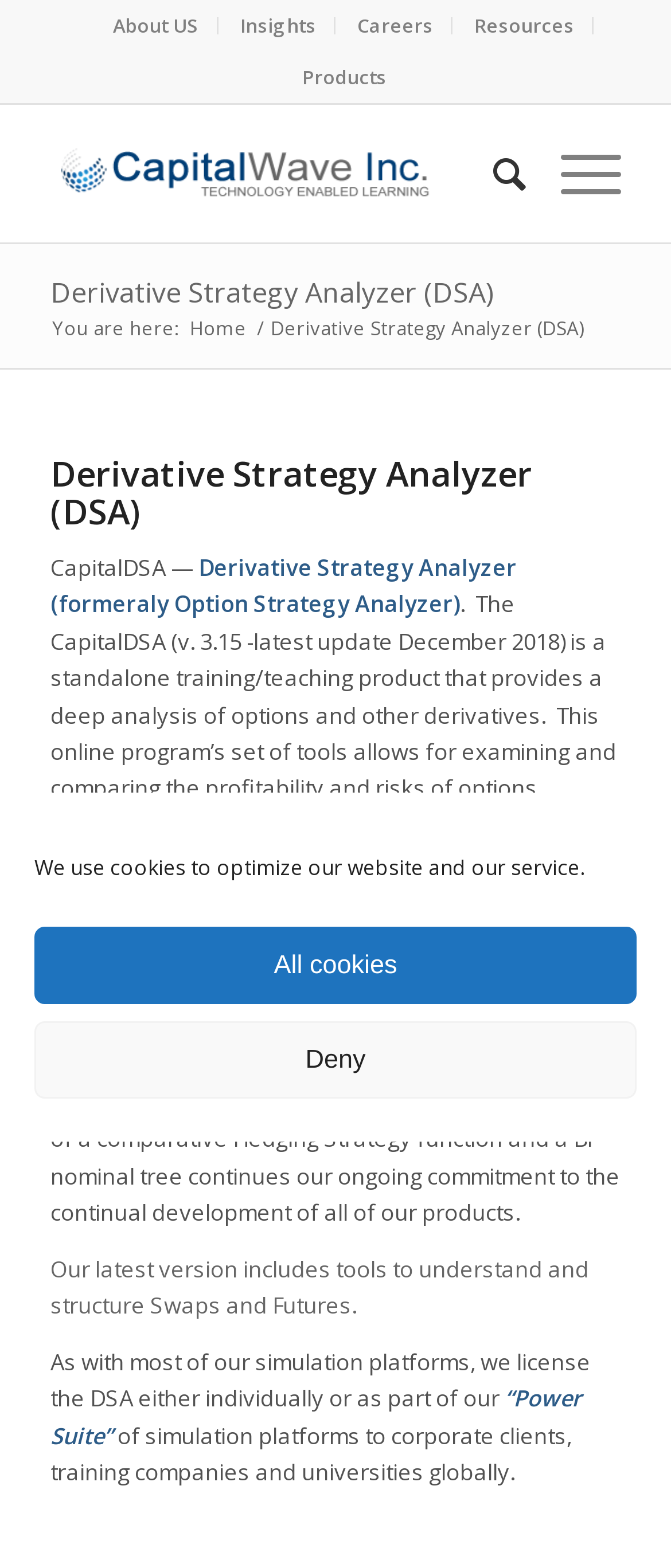Bounding box coordinates must be specified in the format (top-left x, top-left y, bottom-right x, bottom-right y). All values should be floating point numbers between 0 and 1. What are the bounding box coordinates of the UI element described as: alt="CapitalWave Inc." title="CapitalWave_TEL_Logo_trans.fw"

[0.075, 0.067, 0.755, 0.155]